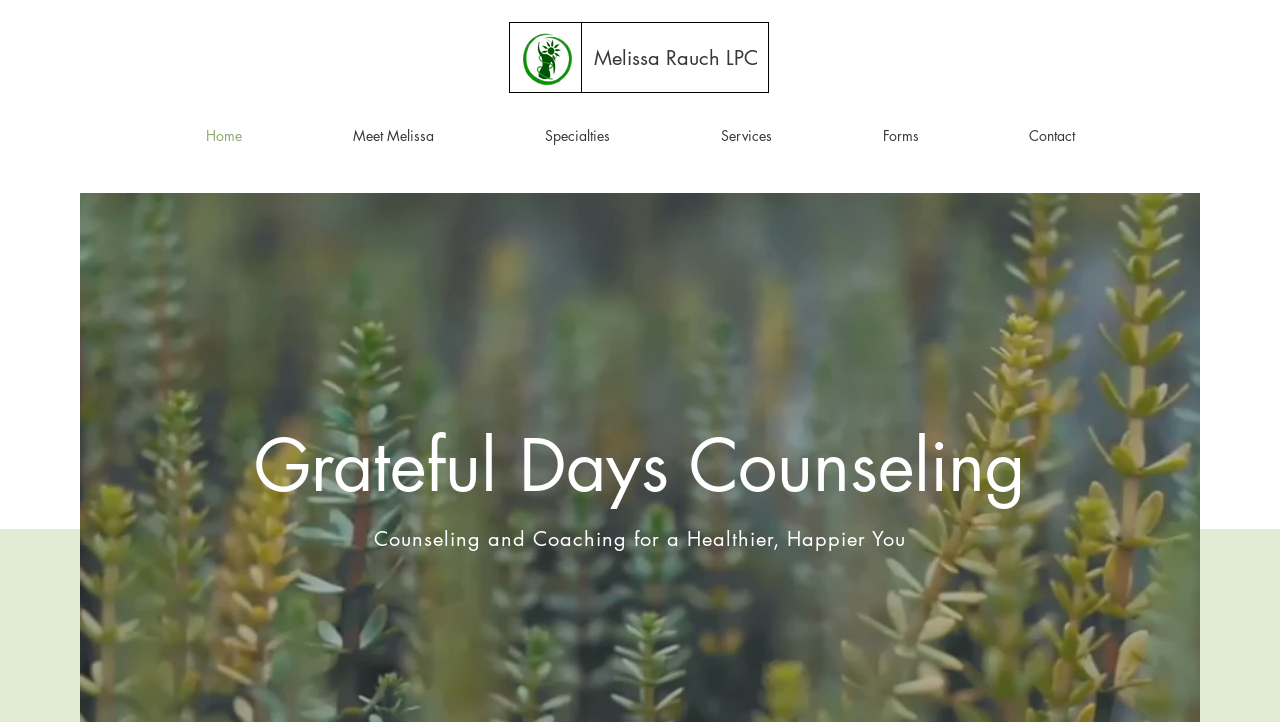Use the information in the screenshot to answer the question comprehensively: What is the name of the therapist?

I found the name of the therapist by looking at the link element with the text 'Melissa Rauch LPC', which suggests that Melissa Rauch is a licensed professional counselor.